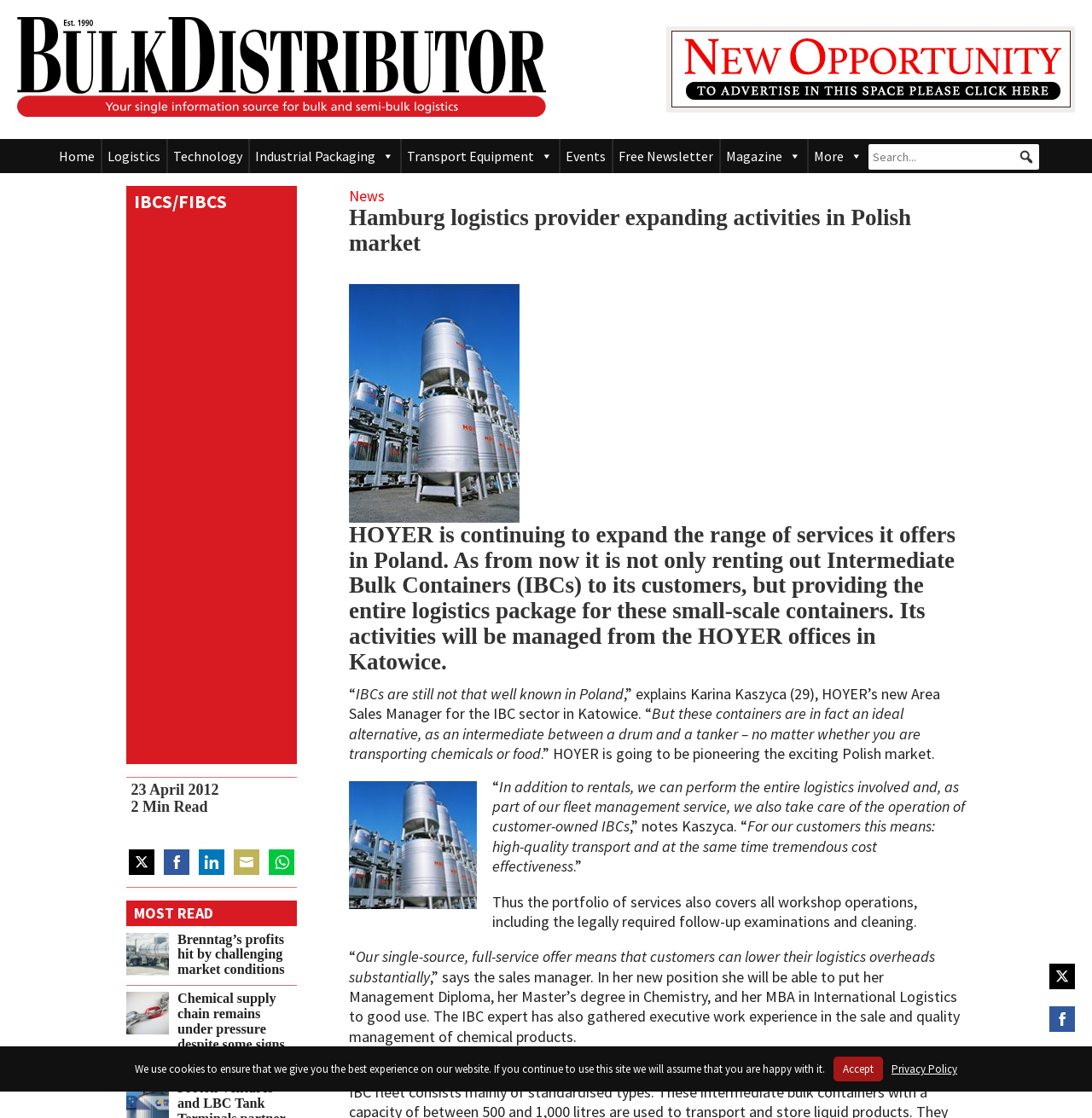What is the date of the article?
Please provide an in-depth and detailed response to the question.

The answer can be found at the top of the article, where the date '23 April 2012' is mentioned.